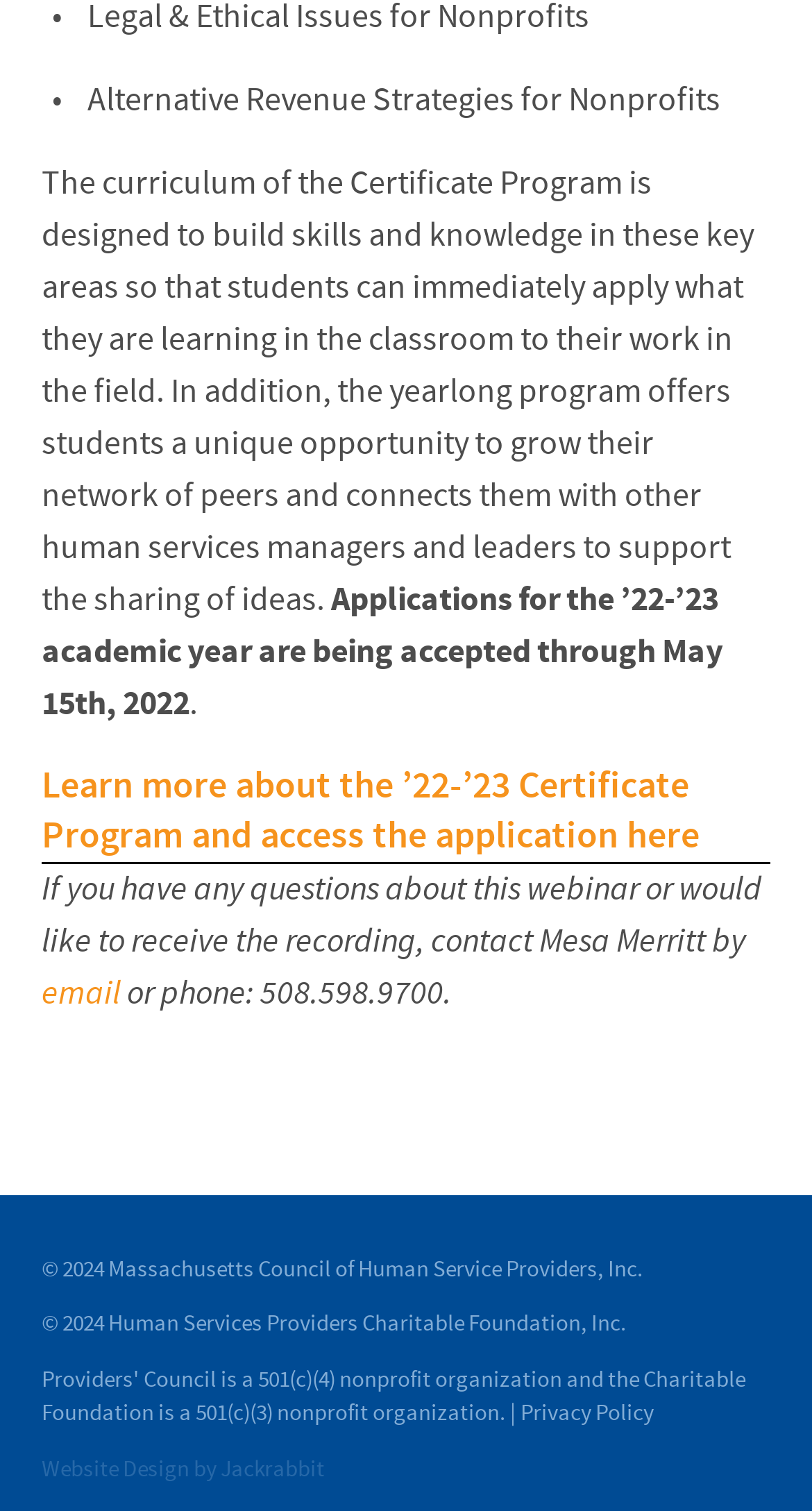Give a one-word or short phrase answer to this question: 
What is the focus of the Certificate Program?

Alternative Revenue Strategies for Nonprofits